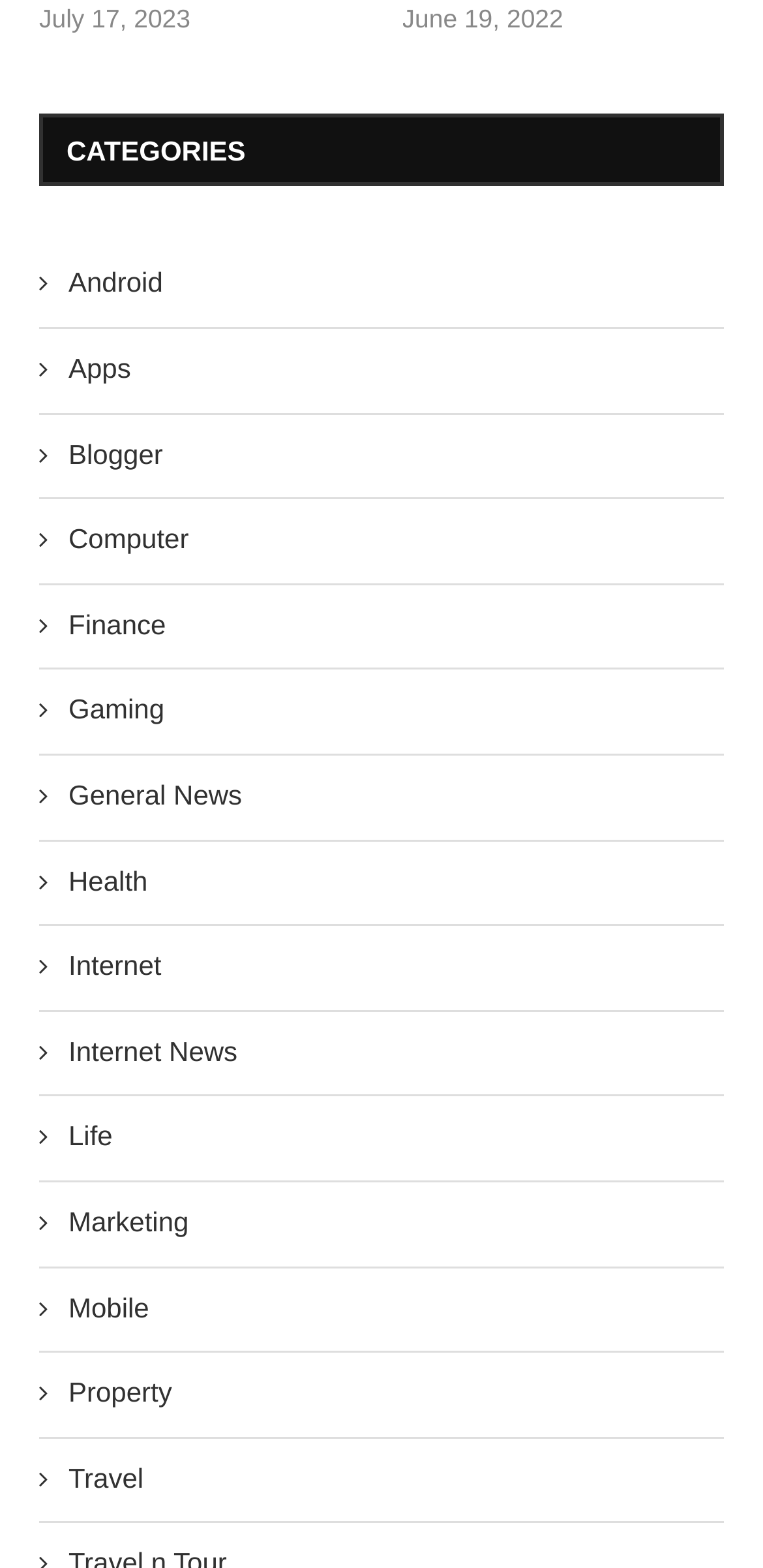Refer to the image and provide an in-depth answer to the question: 
What symbol is used to represent each category?

I observed that each category link has a symbol preceding the category name. Upon closer inspection, I found that the symbol is '', which is used to represent each category.